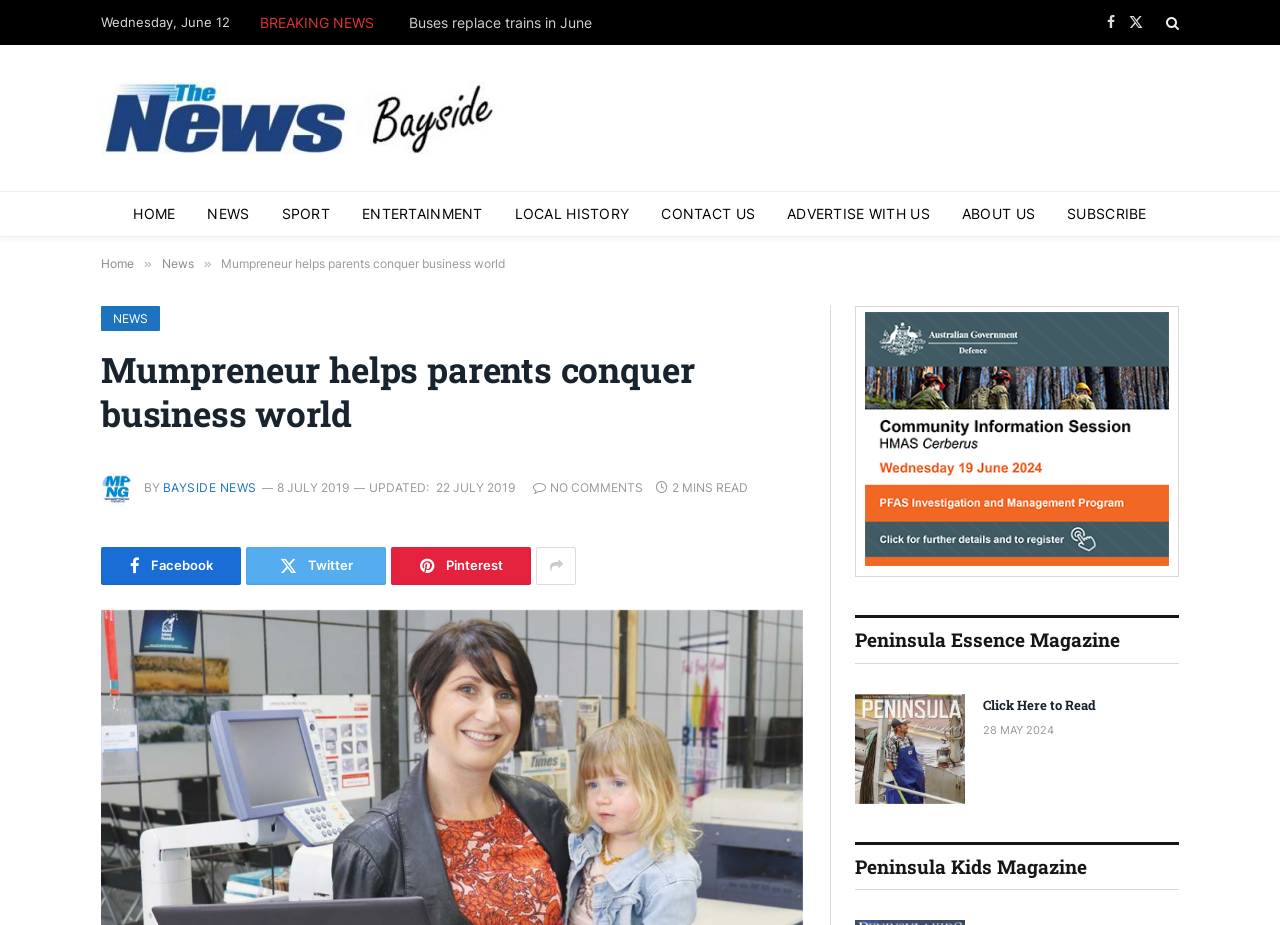Offer a comprehensive description of the webpage’s content and structure.

This webpage is about a news article titled "Mumpreneur helps parents conquer business world" from Bayside News. At the top left, there is a date "Wednesday, June 12" and a "BREAKING NEWS" label. Next to it, there is a link to another news article "Buses replace trains in June". On the top right, there are social media links to Facebook, Twitter, and an RSS feed icon.

Below the top section, there is a navigation menu with links to "HOME", "NEWS", "SPORT", "ENTERTAINMENT", "LOCAL HISTORY", "CONTACT US", "ADVERTISE WITH US", "ABOUT US", and "SUBSCRIBE". 

The main article is divided into two sections. The top section has a heading "Mumpreneur helps parents conquer business world" and a subheading "BY BAYSIDE NEWS" with a publication date "8 JULY 2019" and an update date "22 JULY 2019". There are also links to share the article on Facebook, Twitter, Pinterest, and another platform. 

The bottom section of the article has a table with two columns. The left column has a link to "Peninsula Essence Magazine" and an article with a "Click Here to Read" button and a publication date "28 MAY 2024". The right column has a link to "Peninsula Kids Magazine".